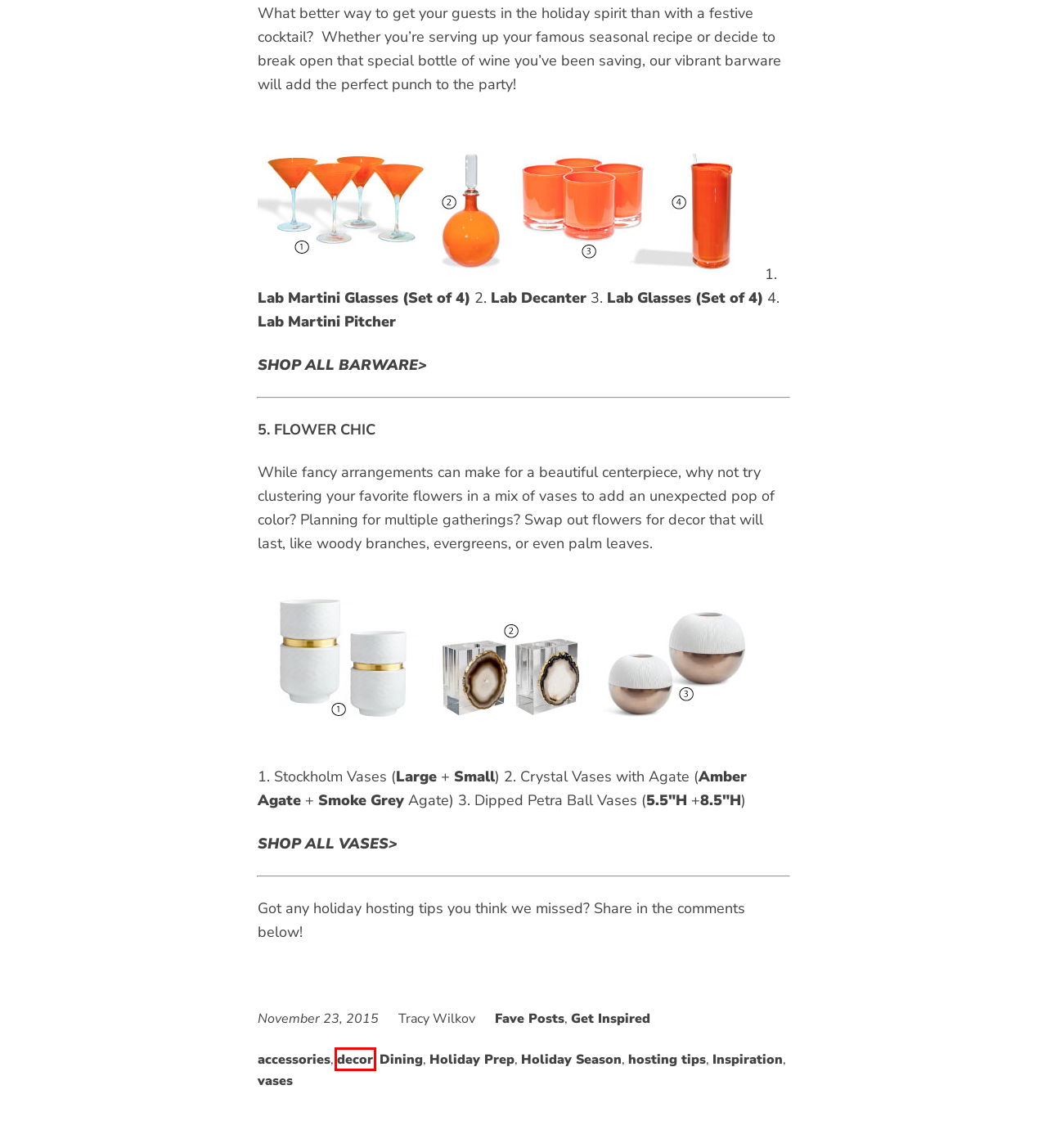You’re provided with a screenshot of a webpage that has a red bounding box around an element. Choose the best matching webpage description for the new page after clicking the element in the red box. The options are:
A. decor – Cantoni
B. Get Inspired – Cantoni
C. accessories – Cantoni
D. Holiday Season – Cantoni
E. Holiday Prep – Cantoni
F. Inspiration – Cantoni
G. Dining – Cantoni
H. Fave Posts – Cantoni

A